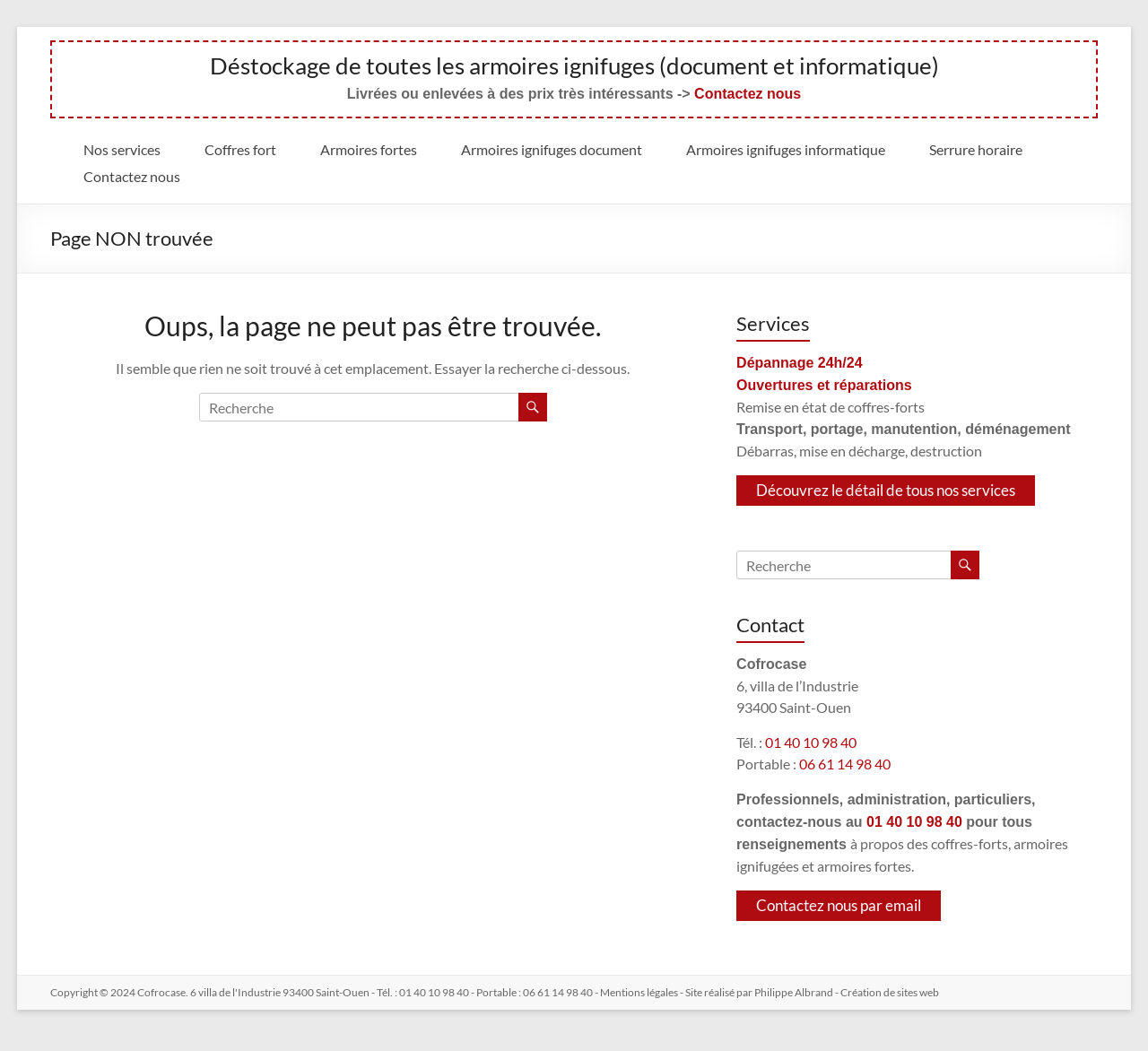Please study the image and answer the question comprehensively:
What services are offered by the company?

I found the services offered by the company in the services section of the webpage, which includes dépannage 24h/24, ouvertures et réparations, remise en état de coffres-forts, and more.